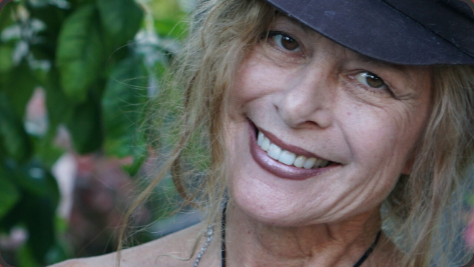Create a detailed narrative for the image.

The image features a woman with a warm smile, wearing a black hat, and surrounded by lush greenery that creates a vibrant backdrop. Her expression conveys a sense of inner peace and contentment, reflecting an embracing of her true self. This moment captures a feeling of connection to nature and a spirit of creativity, resonating with themes of growth and transformation. The woman's relaxed demeanor suggests her openness to exploring deeper layers of consciousness and creativity, which aligns with the broader narrative of personal evolution and the beauty found in both life and death, as mentioned in the surrounding text.